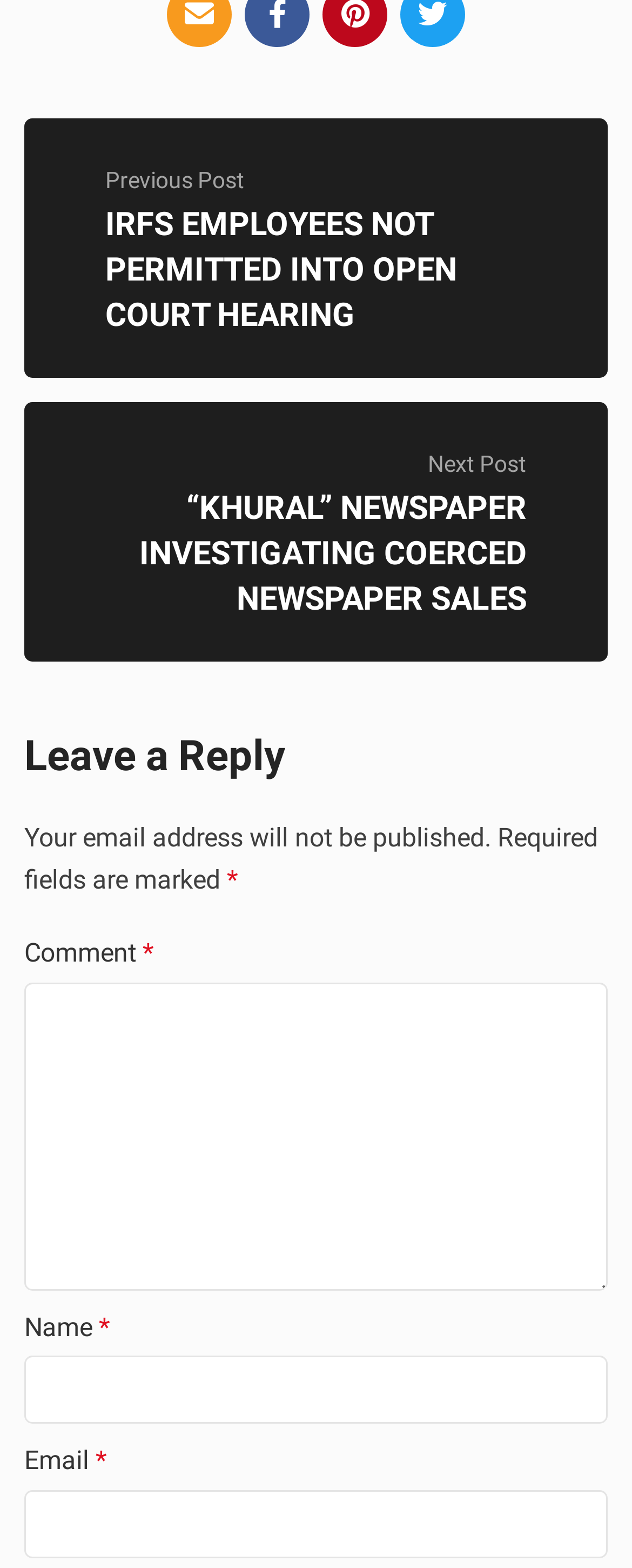Answer the following inquiry with a single word or phrase:
What is required to leave a comment?

Name, Email, and Comment